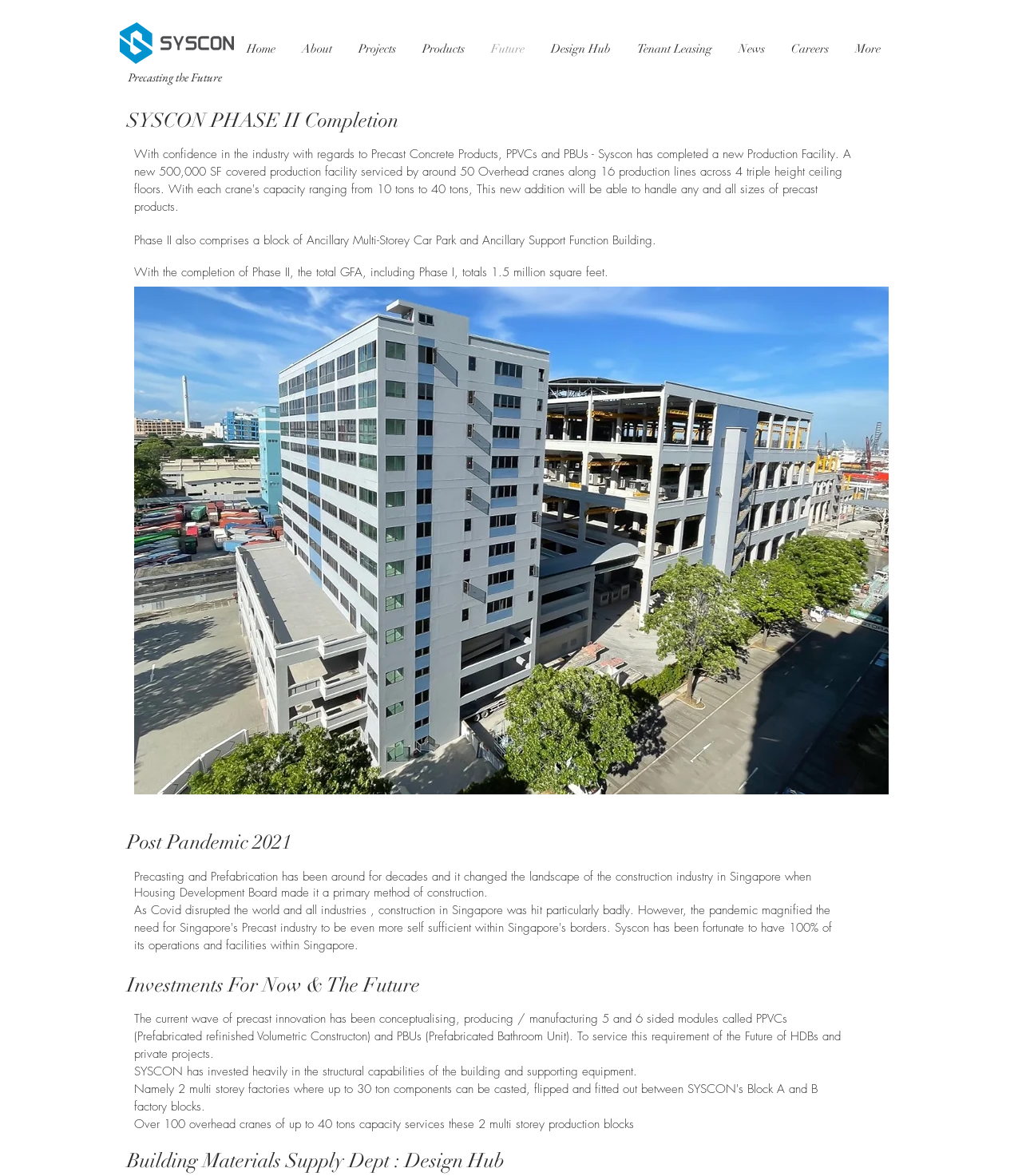Using the provided element description: "News", identify the bounding box coordinates. The coordinates should be four floats between 0 and 1 in the order [left, top, right, bottom].

[0.71, 0.031, 0.761, 0.052]